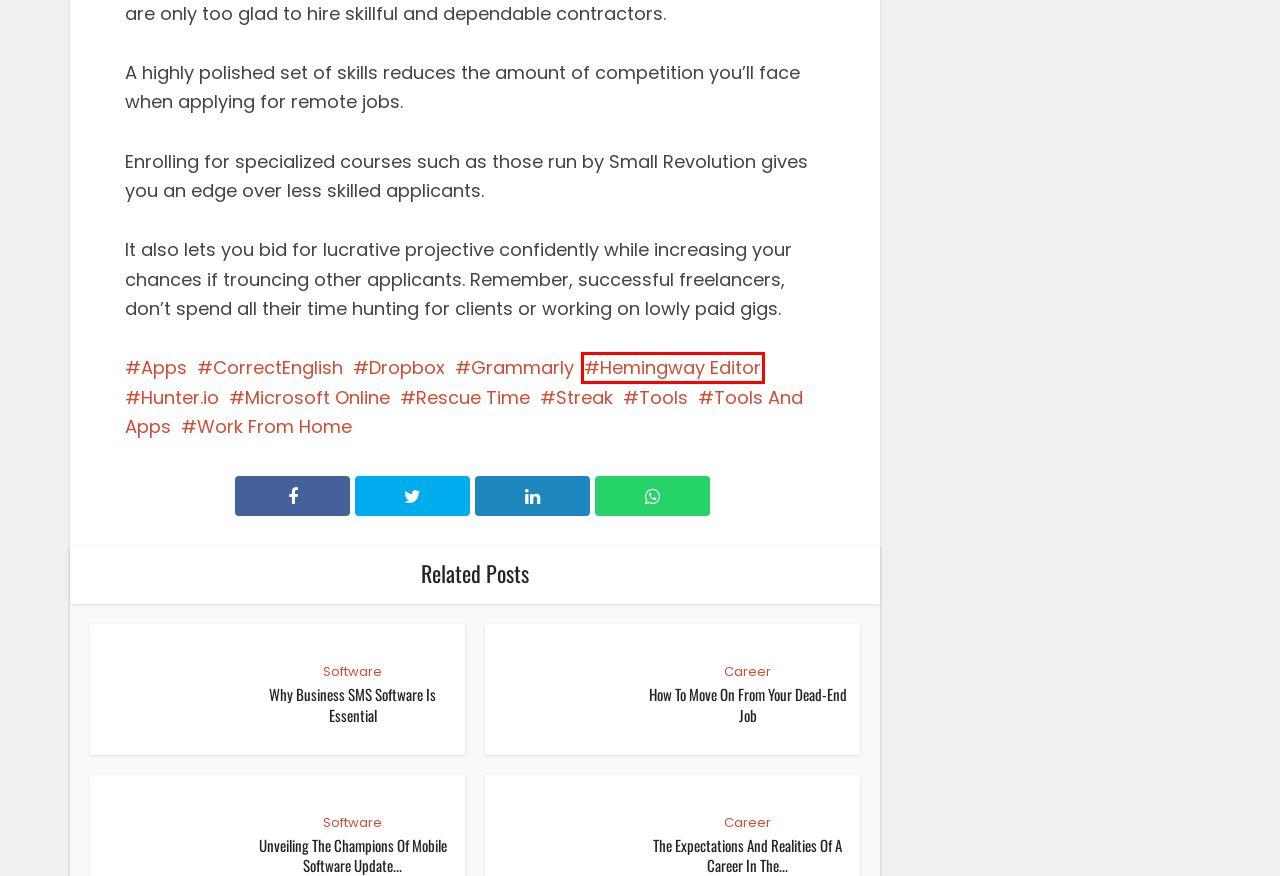You are presented with a screenshot of a webpage containing a red bounding box around a particular UI element. Select the best webpage description that matches the new webpage after clicking the element within the bounding box. Here are the candidates:
A. Hunter.io Archives | Newszii.com
B. Hemingway Editor Archives | Newszii.com
C. Dropbox Archives | Newszii.com
D. Streak Archives | Newszii.com
E. Work From Home Archives | Newszii.com
F. Rescue Time Archives | Newszii.com
G. CorrectEnglish Archives | Newszii.com
H. Grammarly Archives | Newszii.com

B